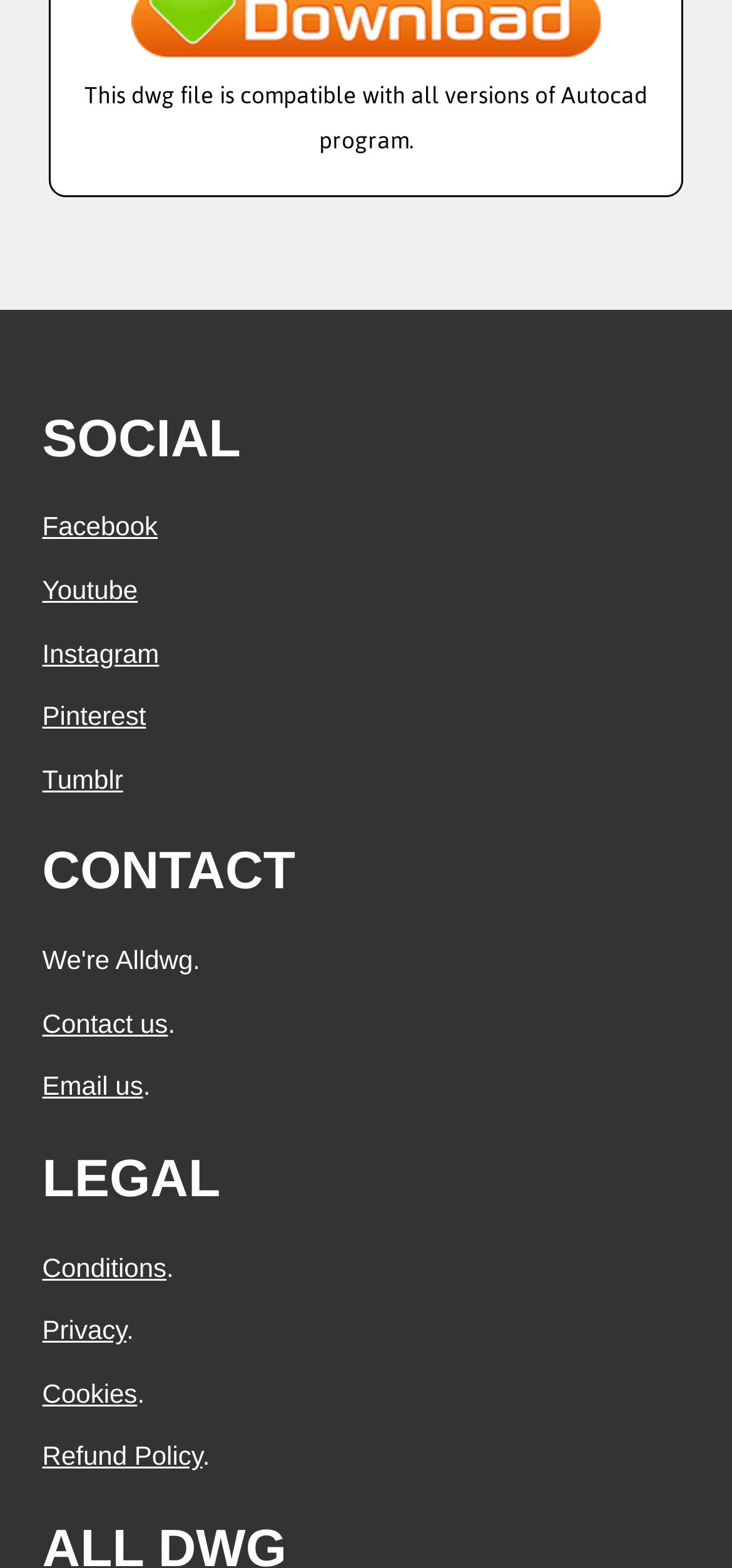Determine the bounding box coordinates of the region that needs to be clicked to achieve the task: "Email us".

[0.058, 0.683, 0.195, 0.702]